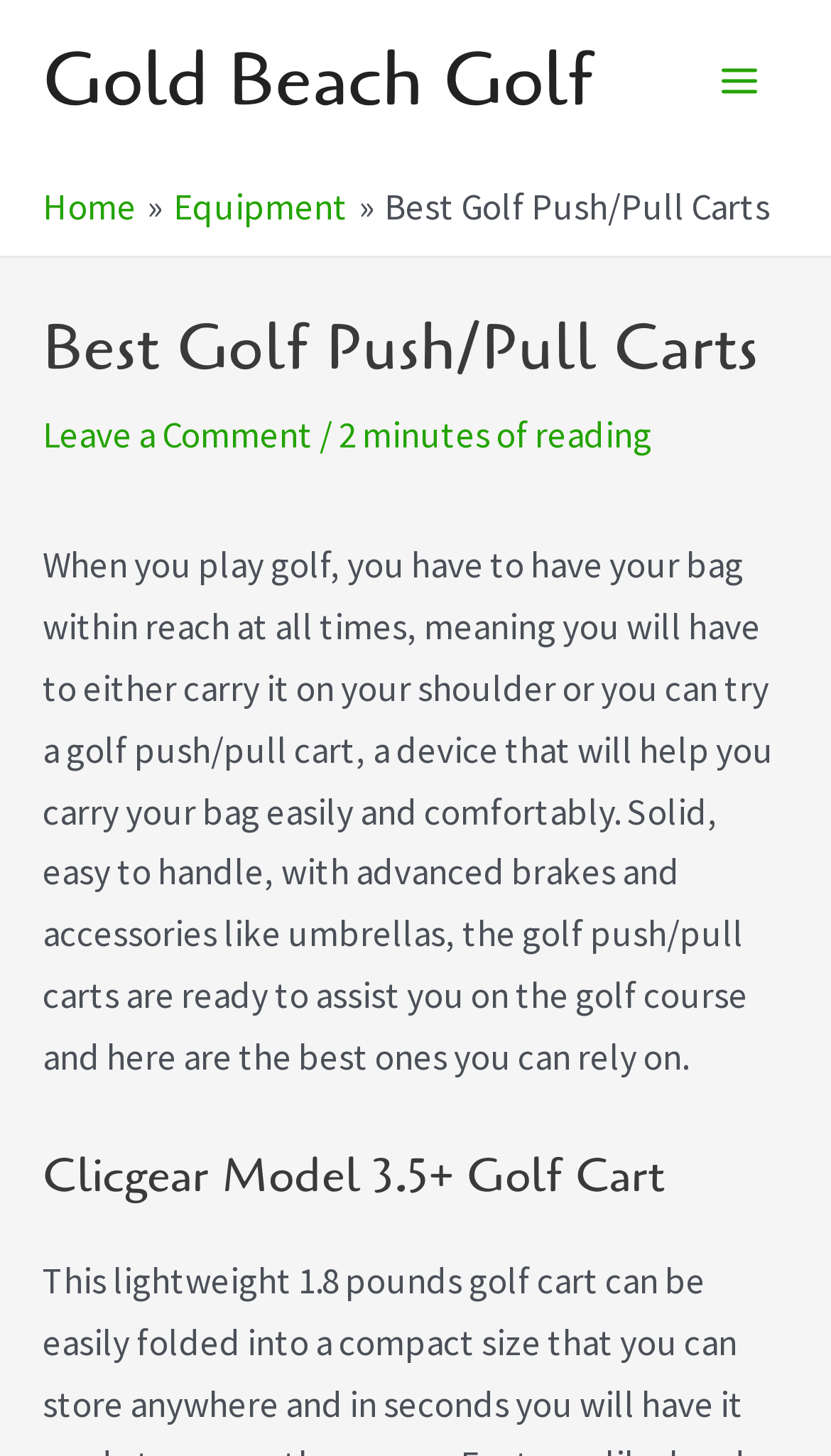Find the bounding box coordinates for the UI element whose description is: "Gold Beach Golf". The coordinates should be four float numbers between 0 and 1, in the format [left, top, right, bottom].

[0.051, 0.02, 0.715, 0.089]